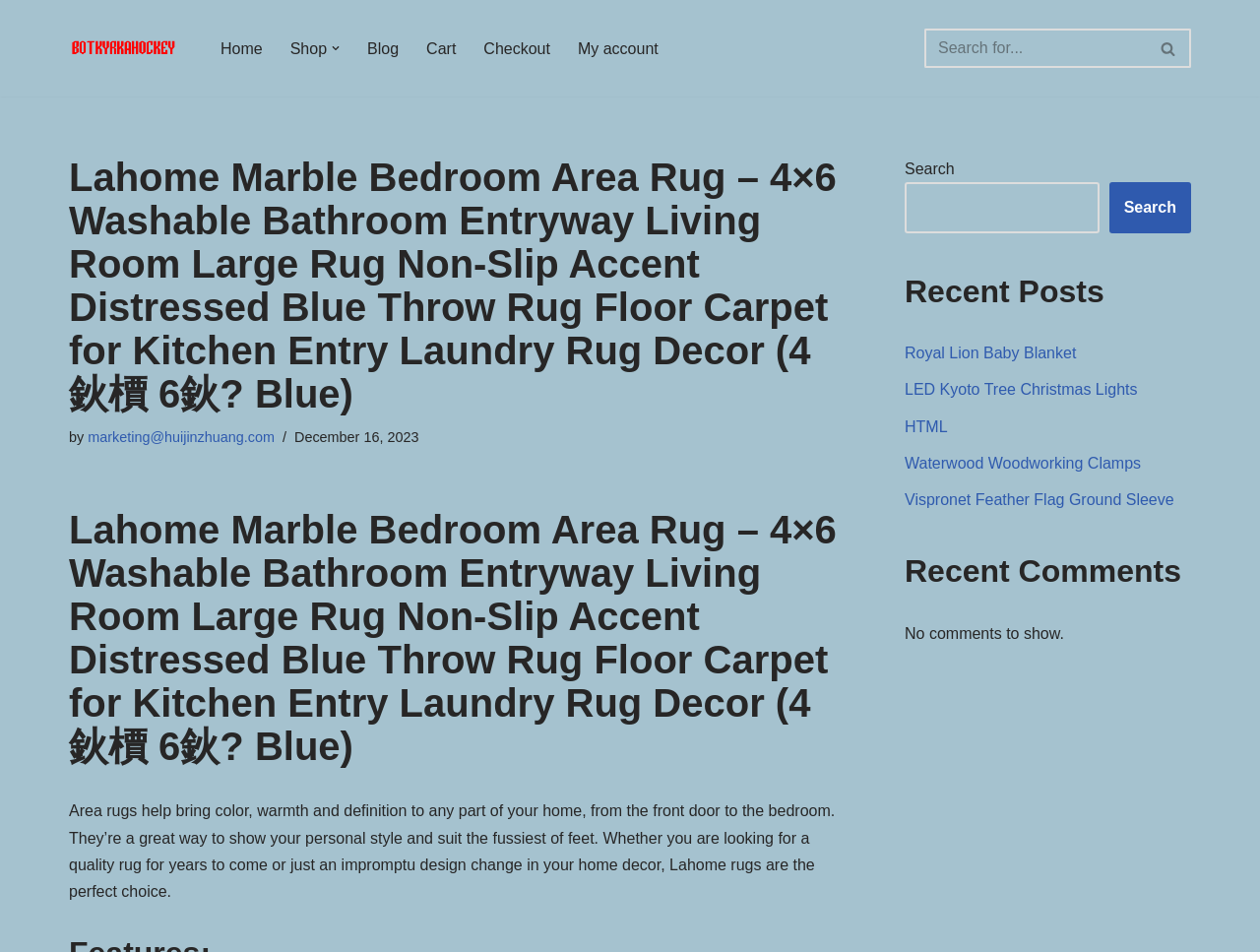Determine the bounding box coordinates of the target area to click to execute the following instruction: "Read the blog."

[0.291, 0.037, 0.316, 0.064]